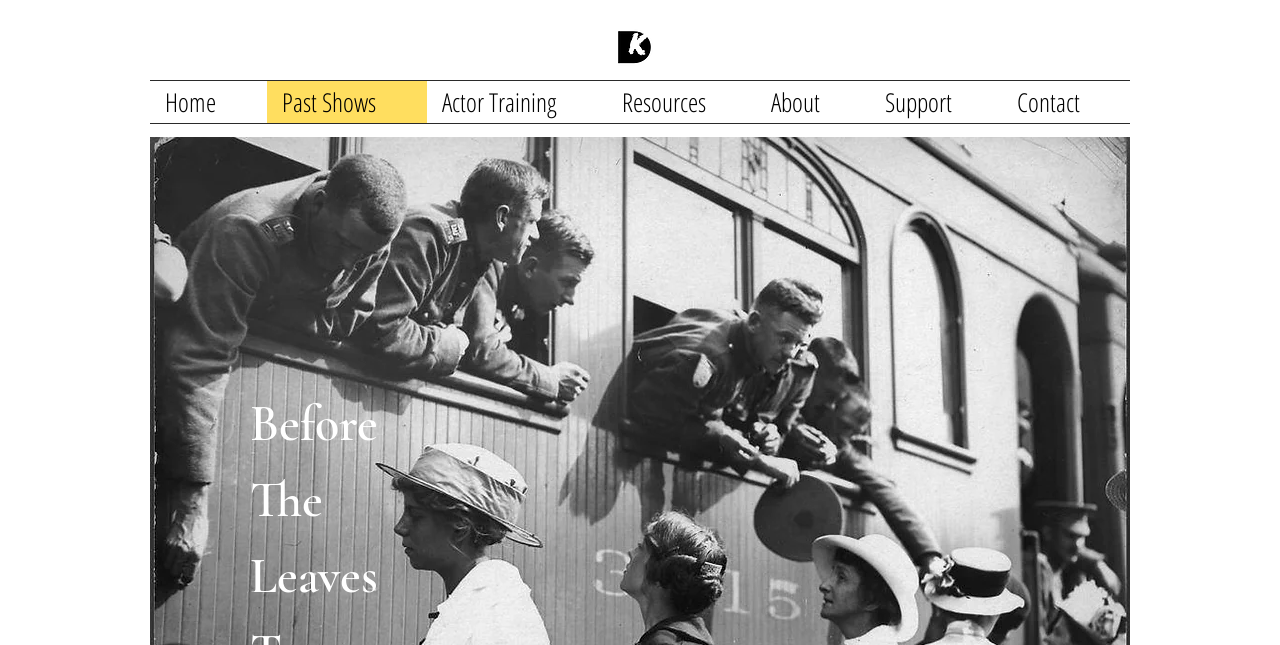How many navigation links are there?
Answer the question with a detailed and thorough explanation.

I counted the number of links under the navigation element, which are 'Home', 'Past Shows', 'Actor Training', 'Resources', 'About', 'Support', and 'Contact'.